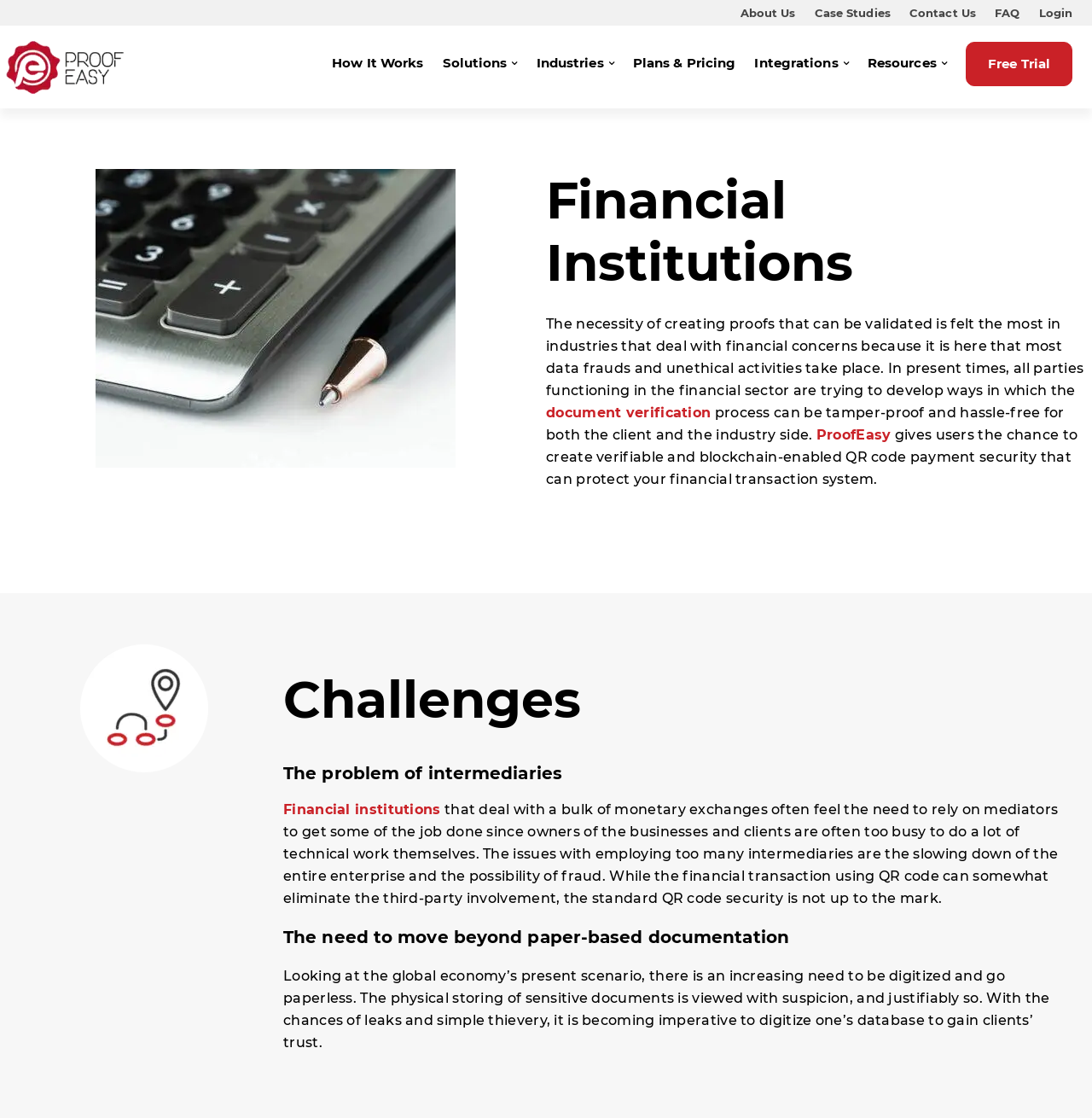Identify the bounding box coordinates for the UI element described by the following text: "How It Works". Provide the coordinates as four float numbers between 0 and 1, in the format [left, top, right, bottom].

[0.304, 0.048, 0.388, 0.064]